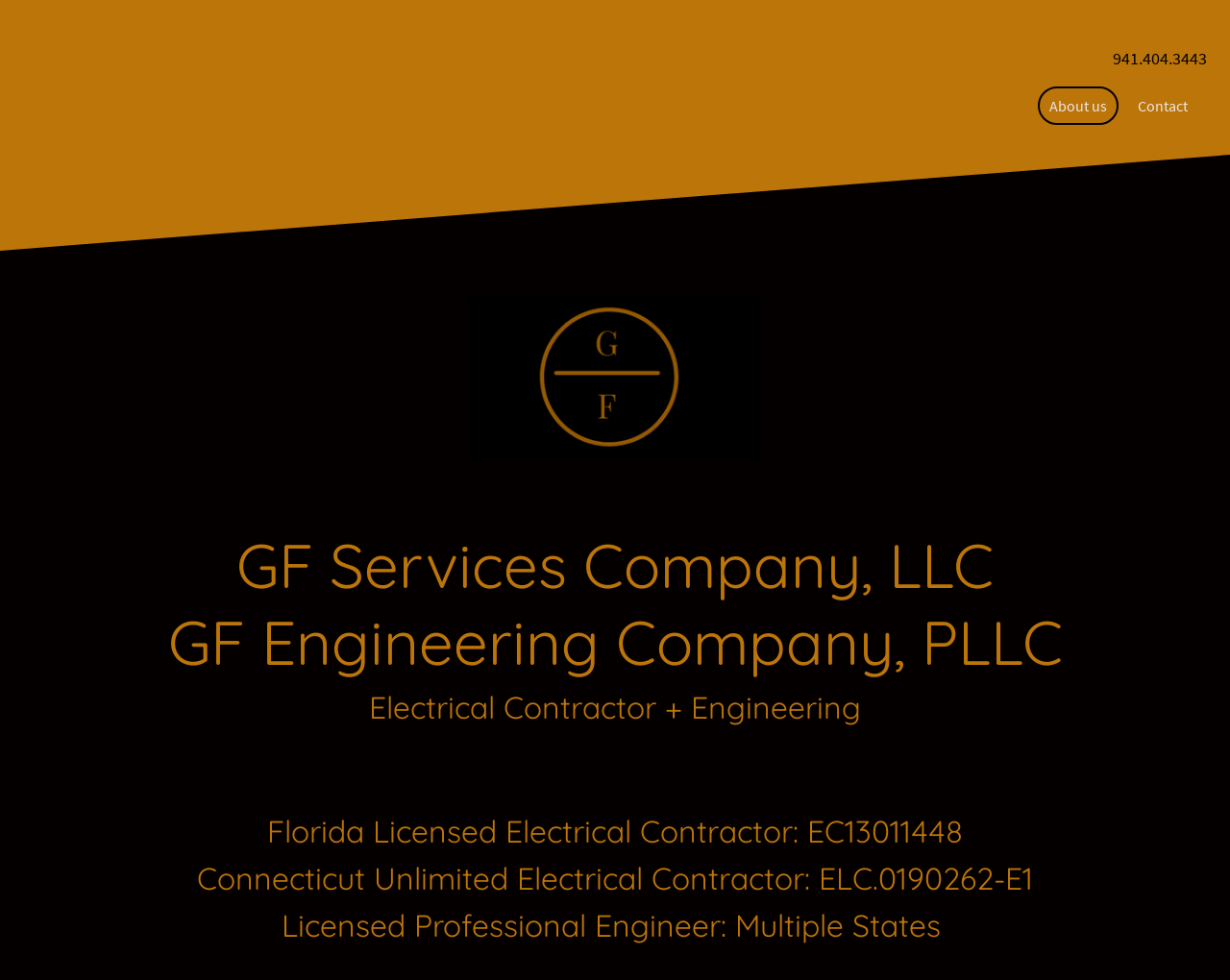Provide a short, one-word or phrase answer to the question below:
What is the location of the company?

Florida and Connecticut